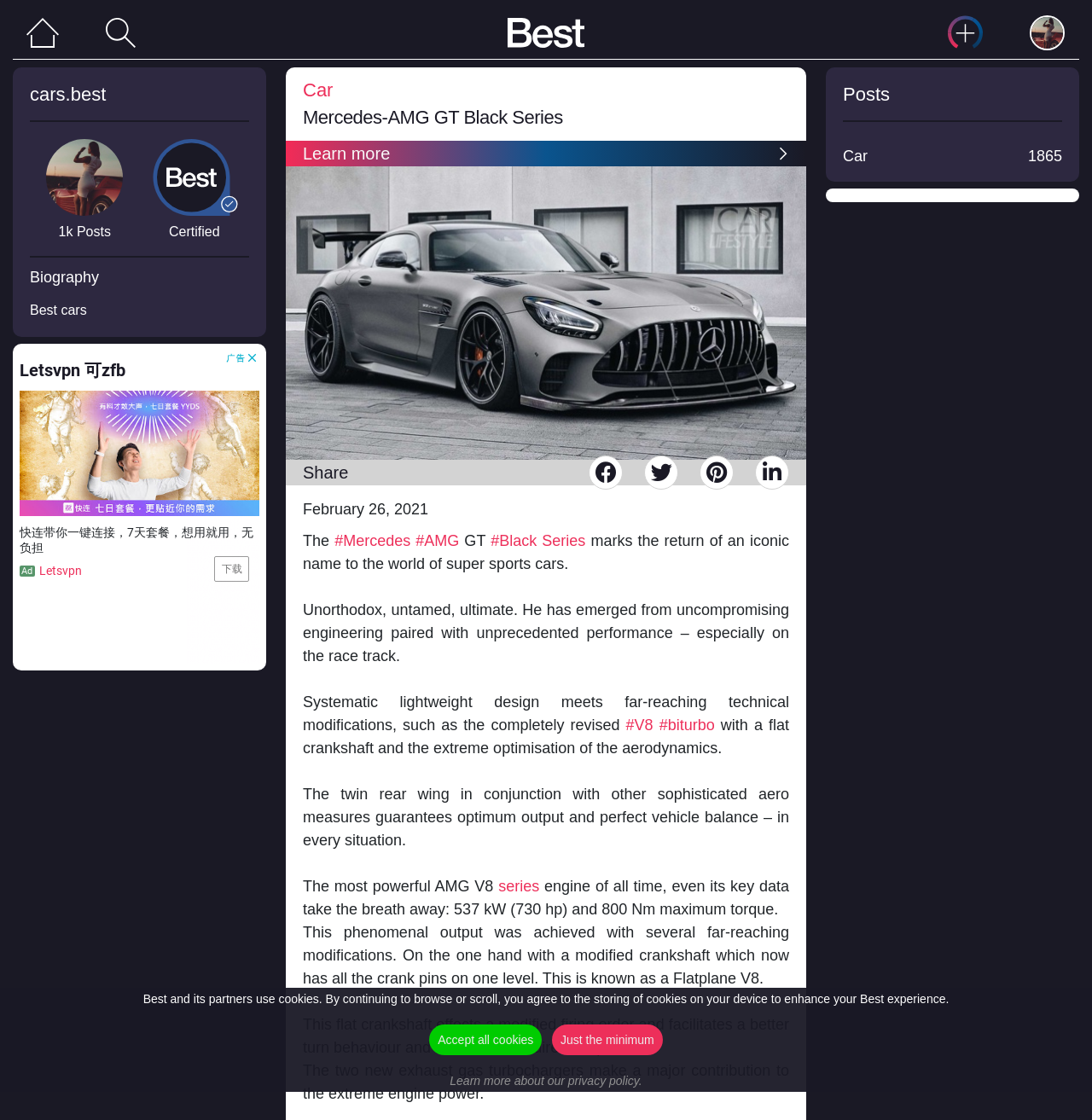Given the following UI element description: "aria-label="Advertisement" name="aswift_3" title="Advertisement"", find the bounding box coordinates in the webpage screenshot.

[0.018, 0.313, 0.238, 0.593]